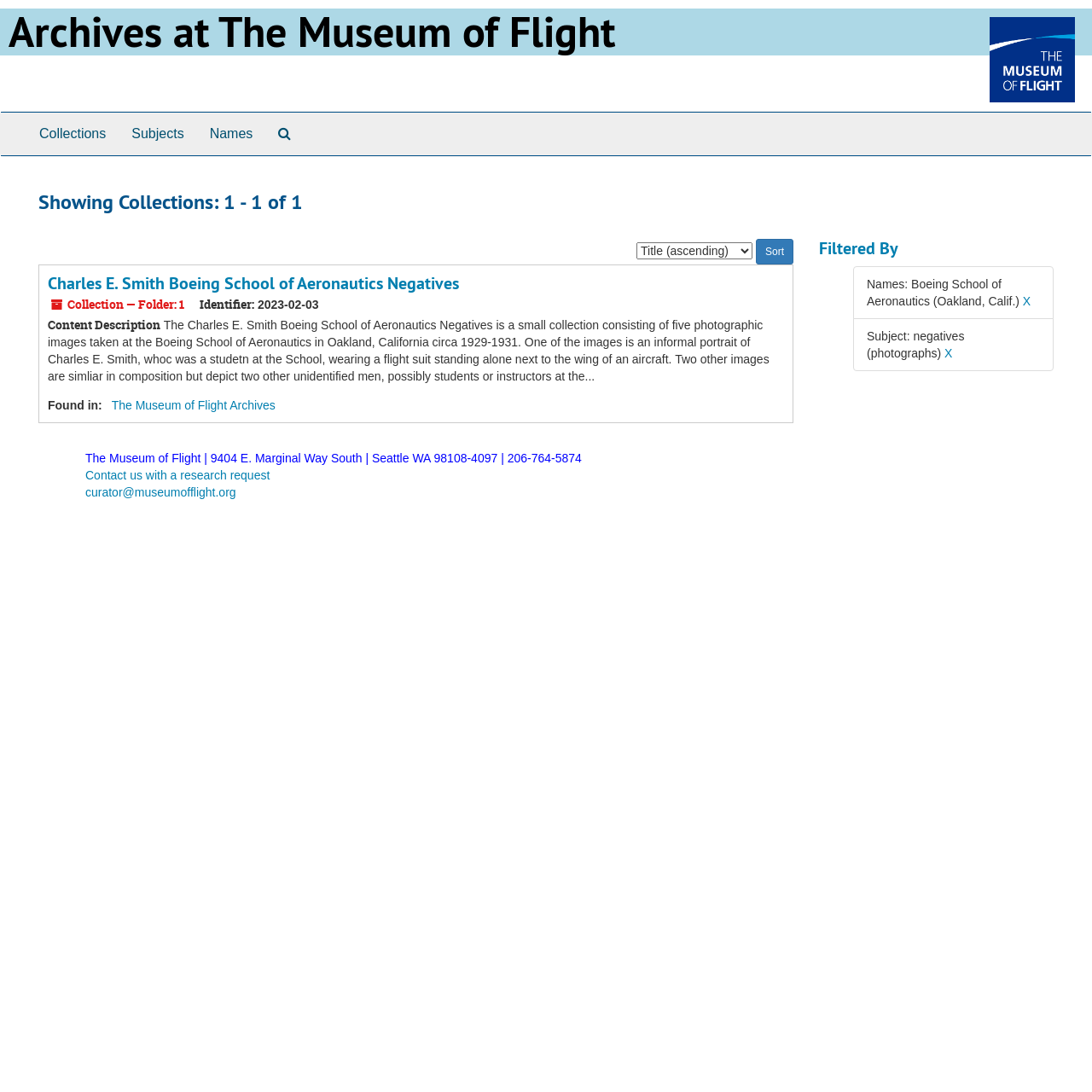Using the provided element description: "Search The Archives", identify the bounding box coordinates. The coordinates should be four floats between 0 and 1 in the order [left, top, right, bottom].

[0.243, 0.103, 0.278, 0.142]